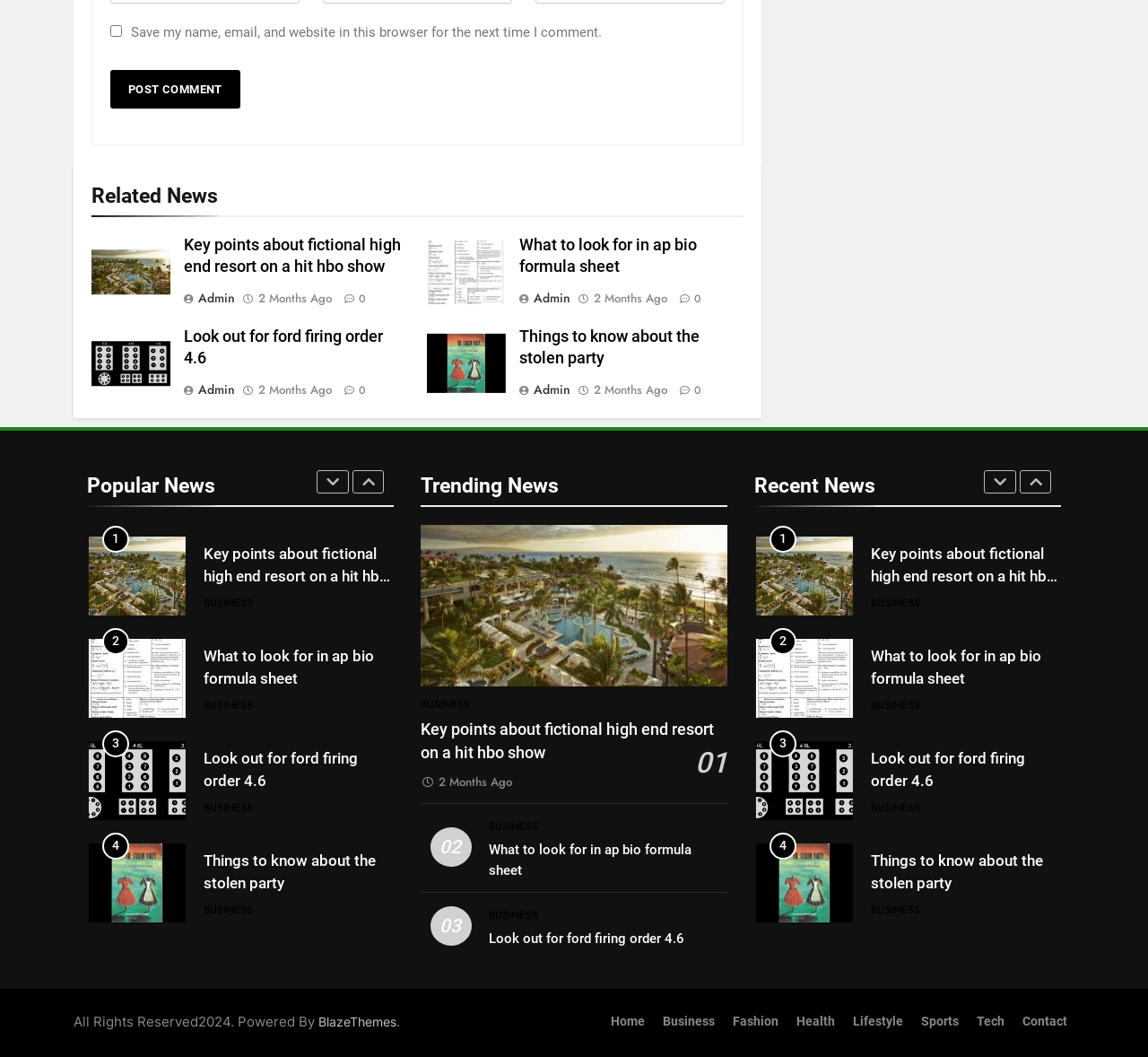Please locate the bounding box coordinates of the element that should be clicked to achieve the given instruction: "Go to the 'Testimonials' page".

None